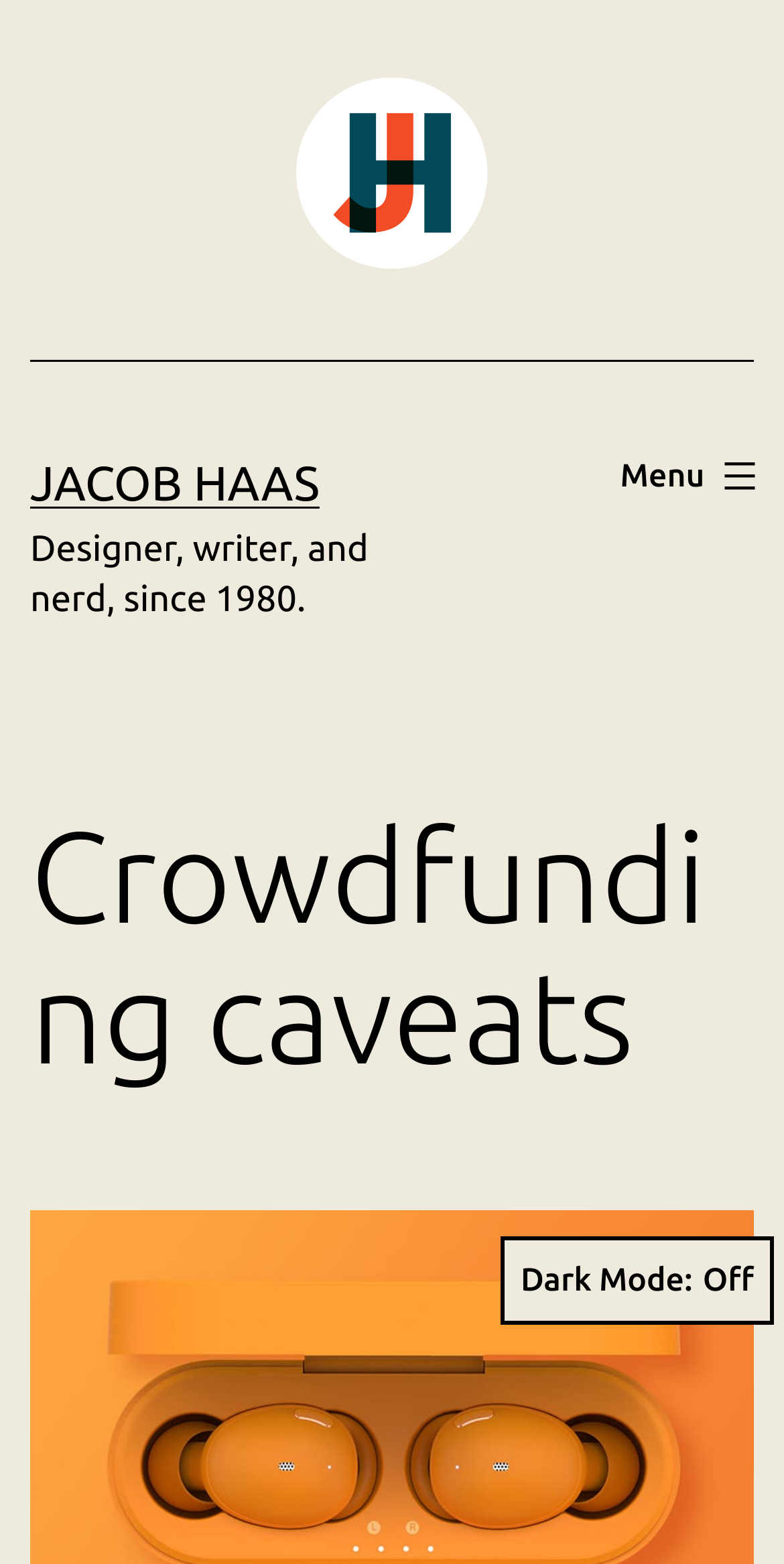What is the profession of the person?
Please look at the screenshot and answer using one word or phrase.

Designer, writer, and nerd